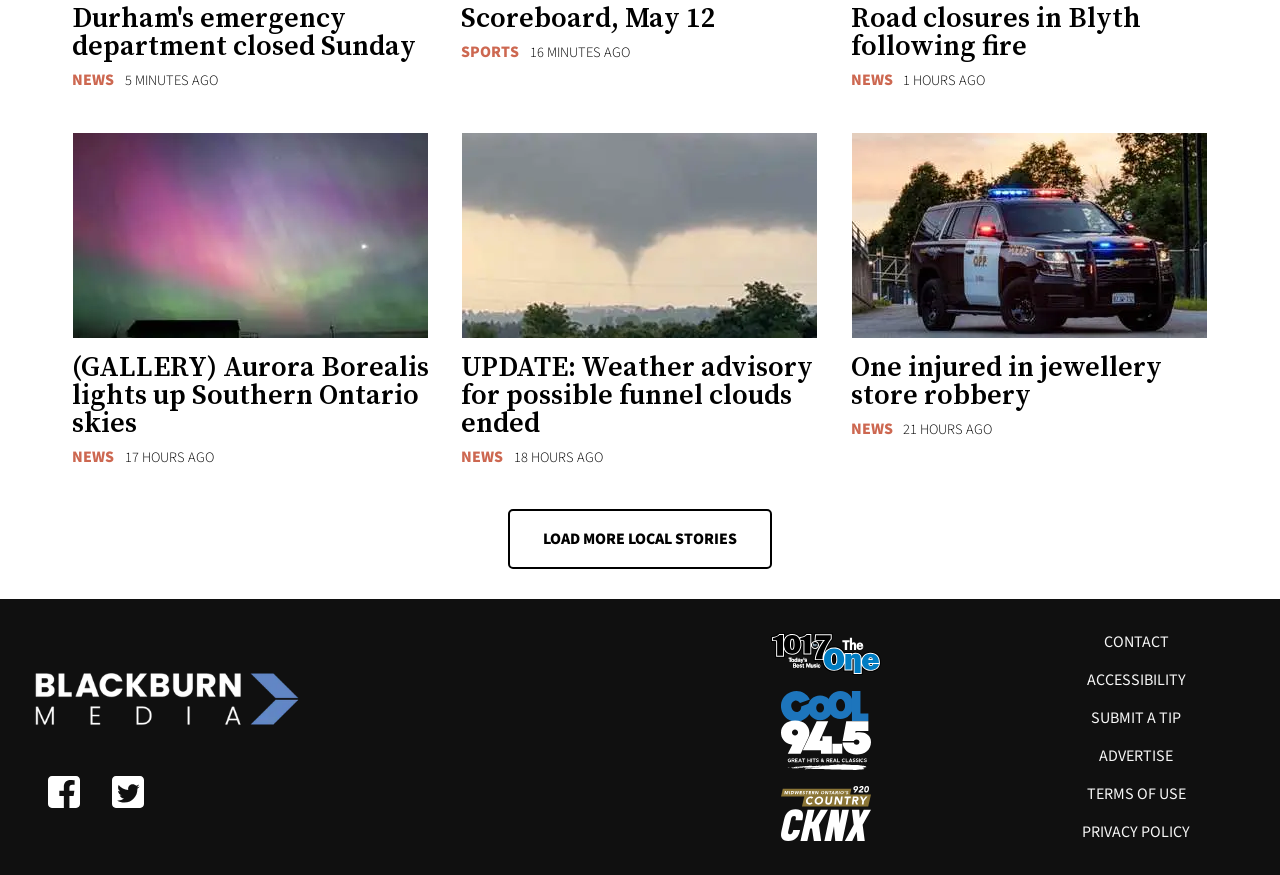Please provide the bounding box coordinates for the element that needs to be clicked to perform the instruction: "Check the 'SPORTS' section". The coordinates must consist of four float numbers between 0 and 1, formatted as [left, top, right, bottom].

[0.36, 0.047, 0.406, 0.072]